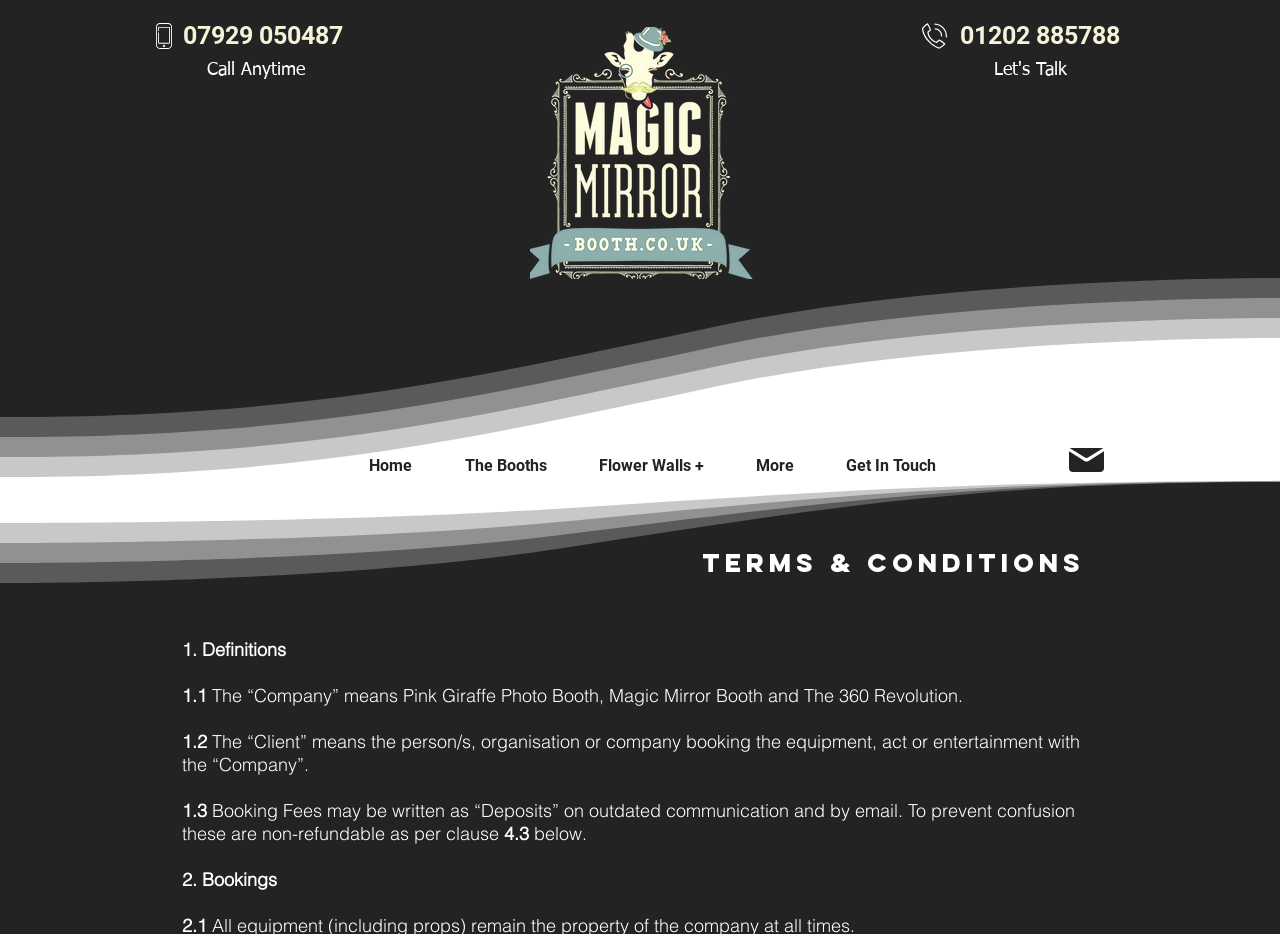Please determine the heading text of this webpage.

TERMS & CONDITIONS